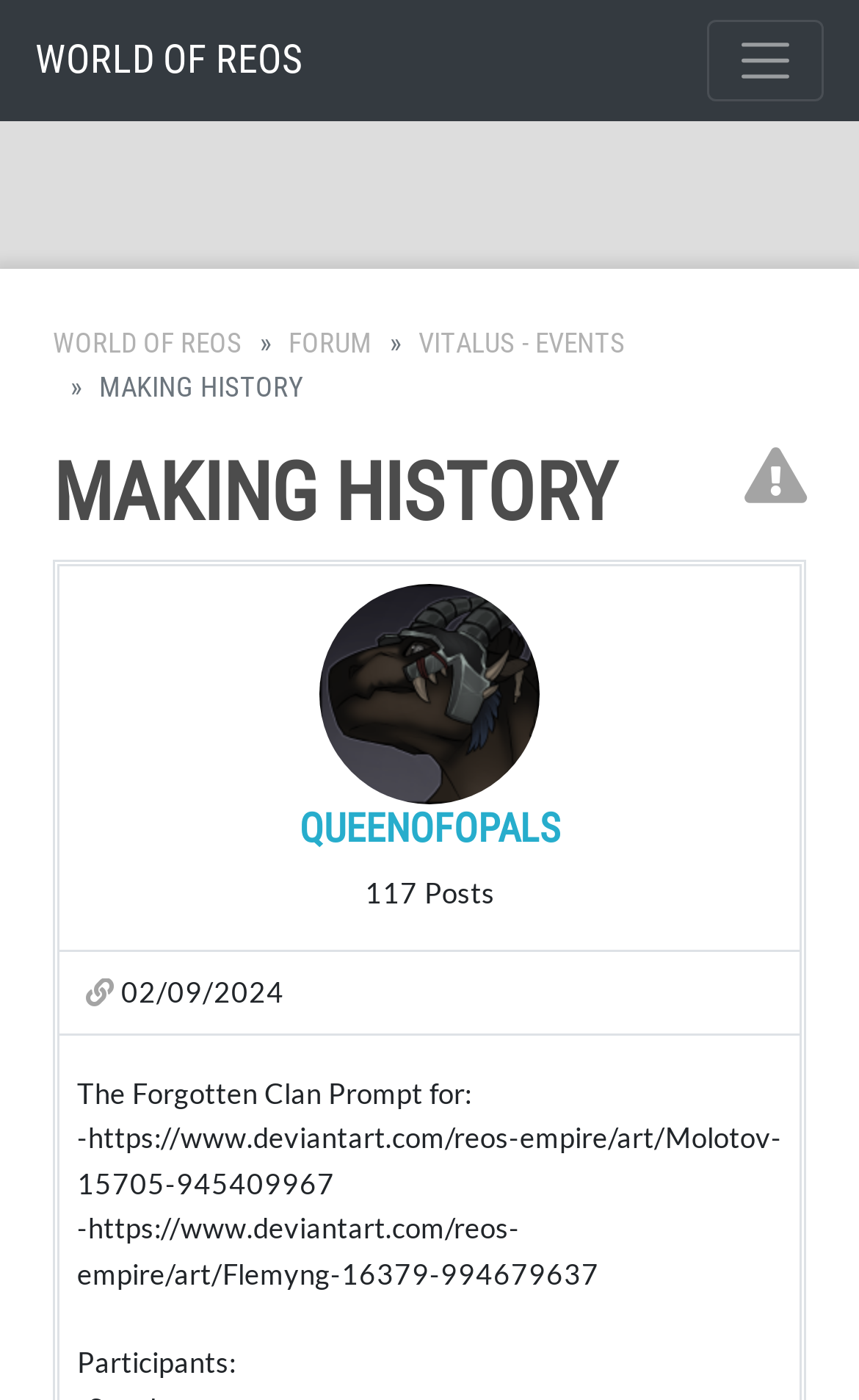Find and provide the bounding box coordinates for the UI element described here: "World of Reos". The coordinates should be given as four float numbers between 0 and 1: [left, top, right, bottom].

[0.062, 0.233, 0.282, 0.257]